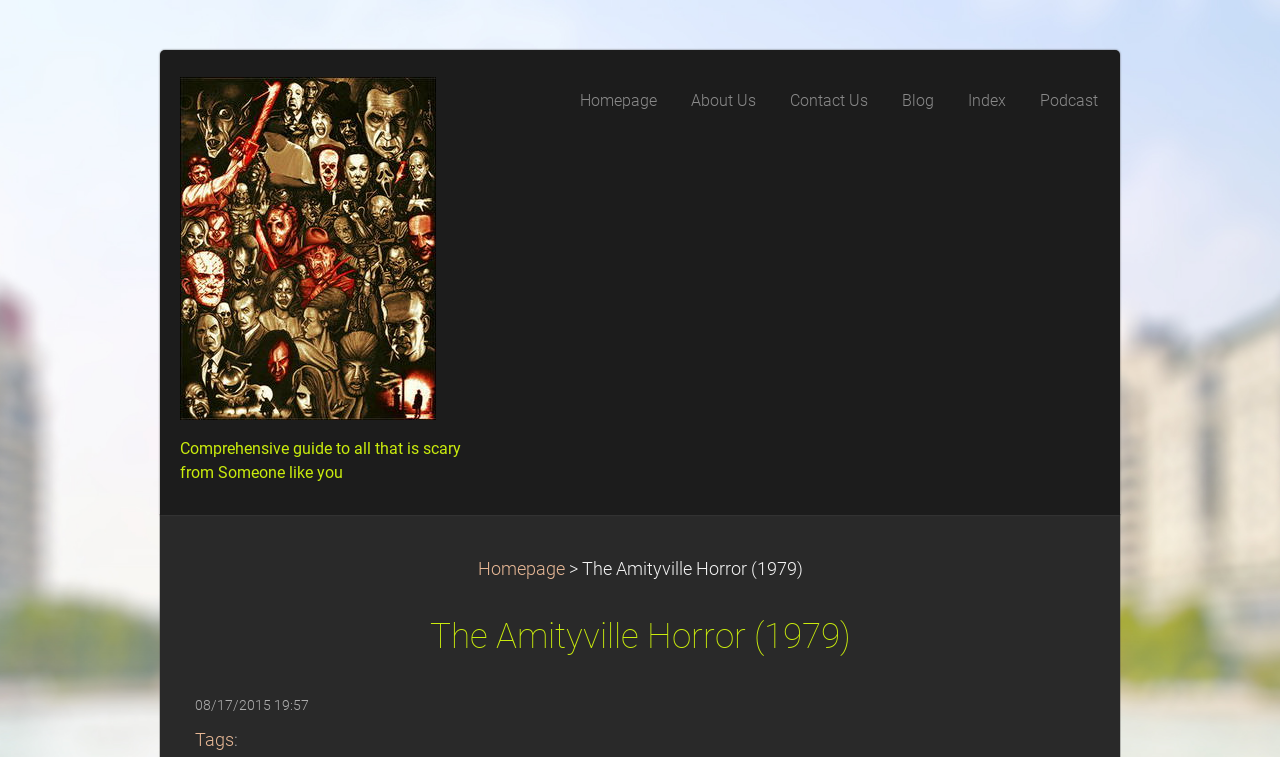Respond with a single word or phrase to the following question:
What is the date of the review?

08/17/2015 19:57